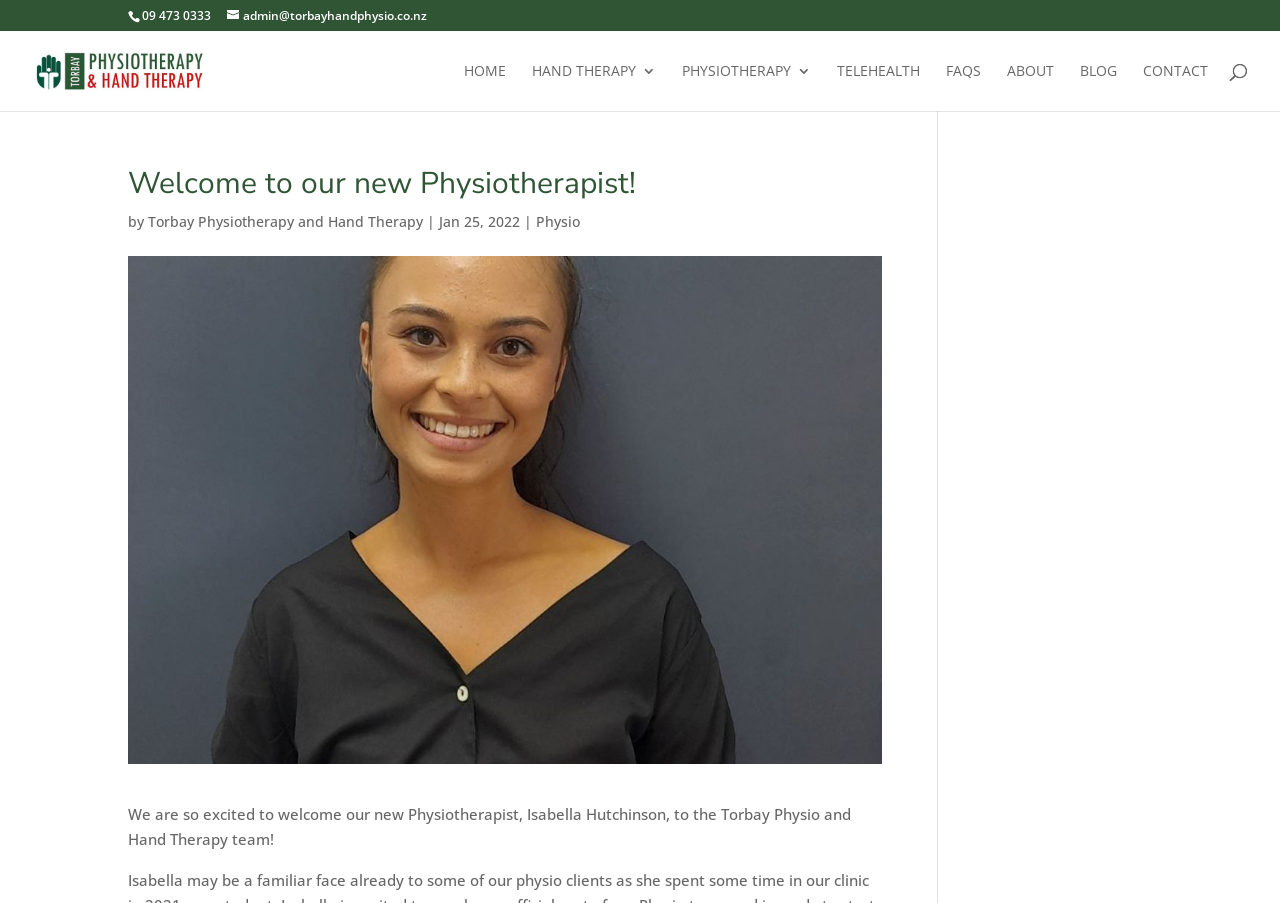Find the bounding box coordinates for the area that must be clicked to perform this action: "Call the phone number".

[0.111, 0.008, 0.165, 0.027]